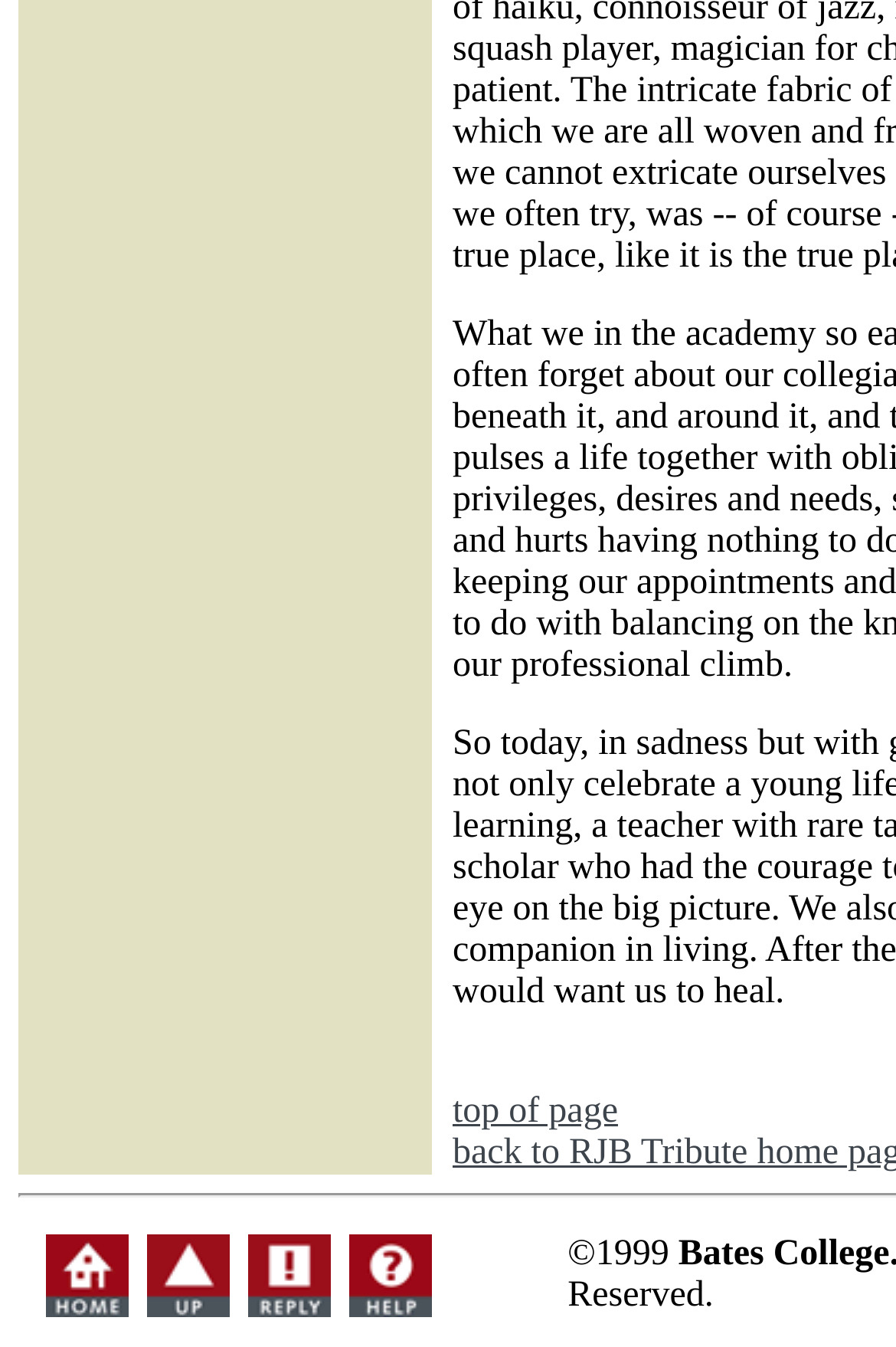Determine the bounding box for the described HTML element: "top of page". Ensure the coordinates are four float numbers between 0 and 1 in the format [left, top, right, bottom].

[0.505, 0.811, 0.69, 0.84]